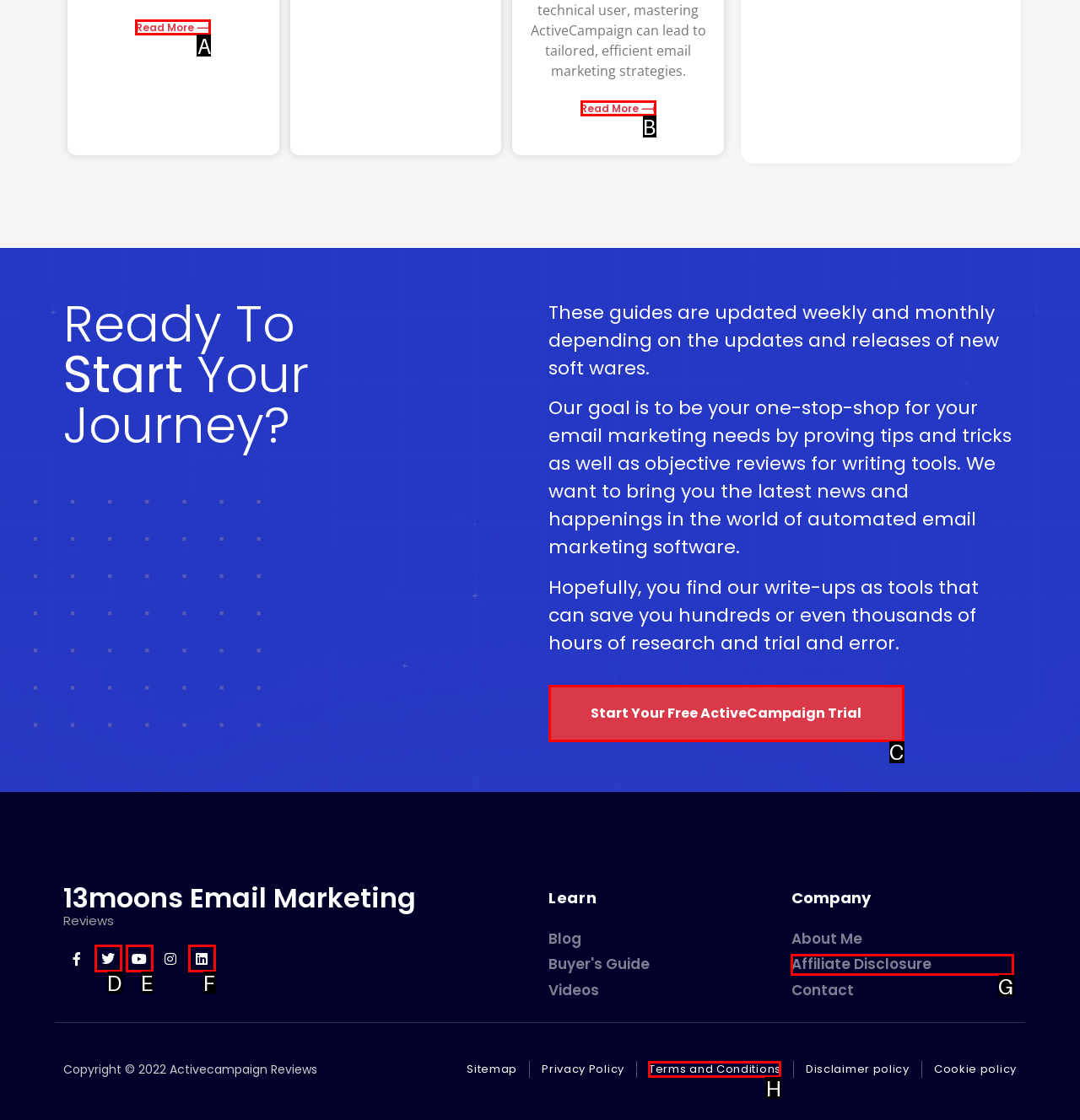Find the correct option to complete this instruction: Start your free ActiveCampaign trial. Reply with the corresponding letter.

C